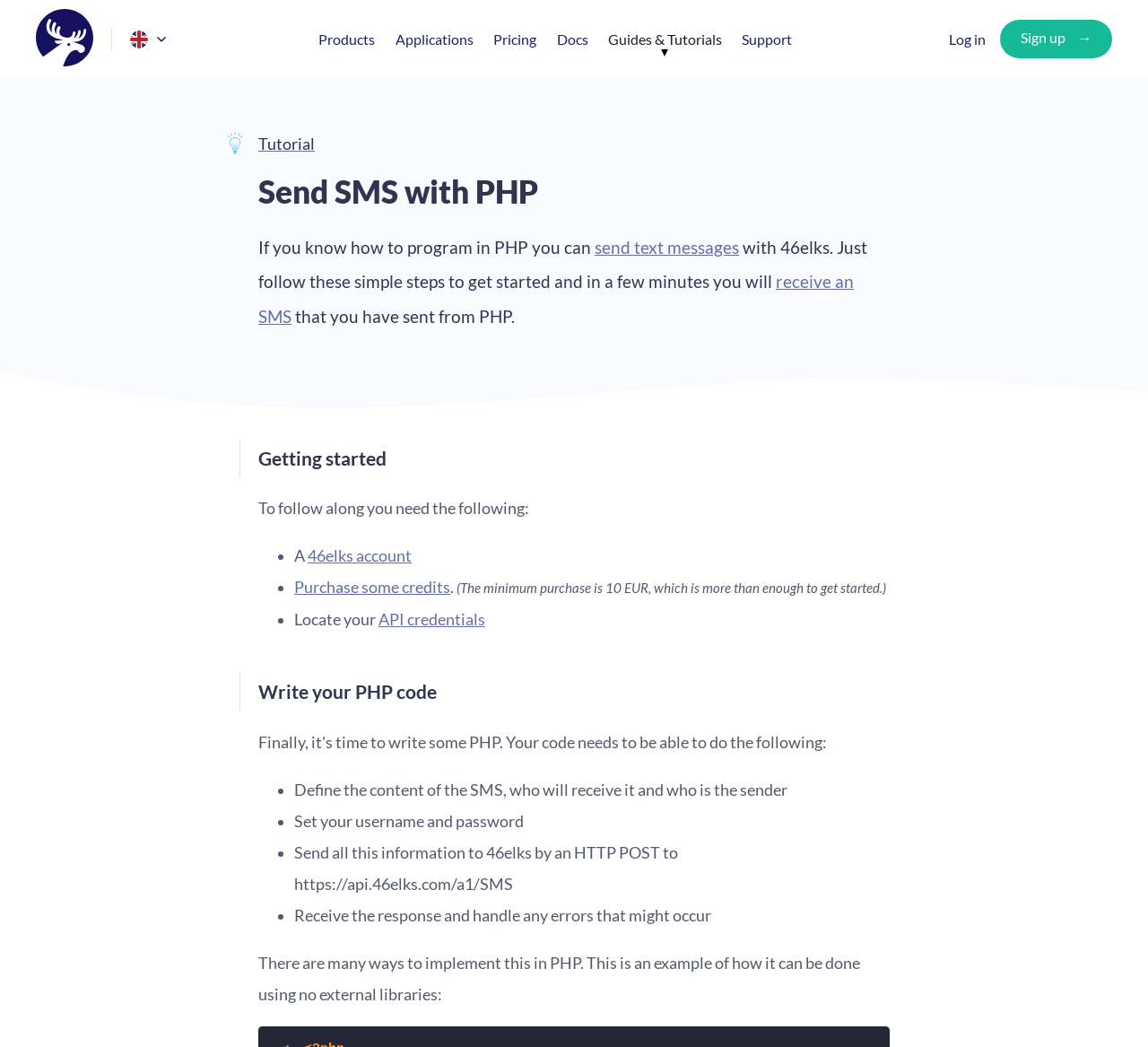Determine the bounding box coordinates of the area to click in order to meet this instruction: "Click on 'Related Posts'".

None